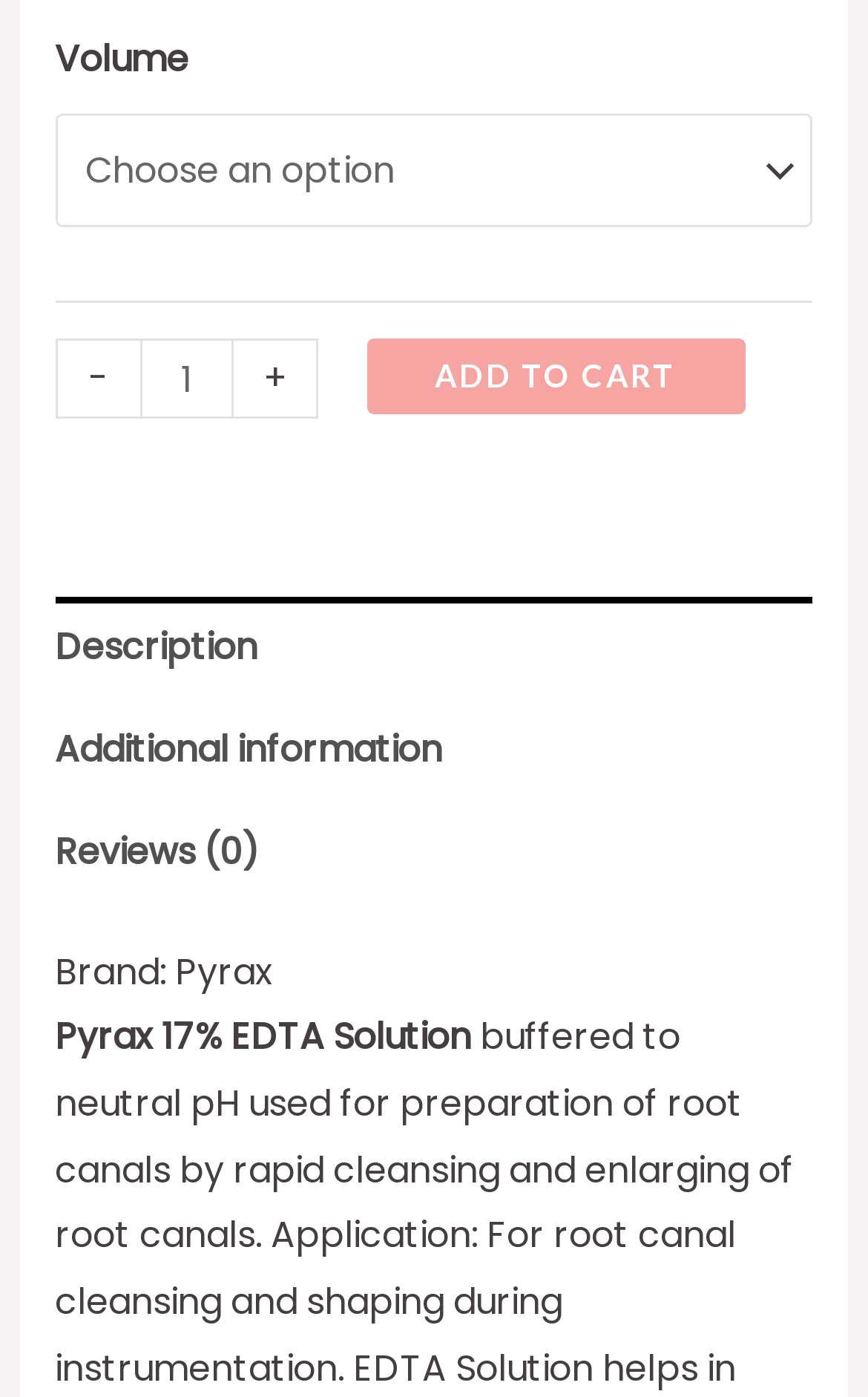Respond to the question below with a single word or phrase:
How many reviews are there for this product?

0